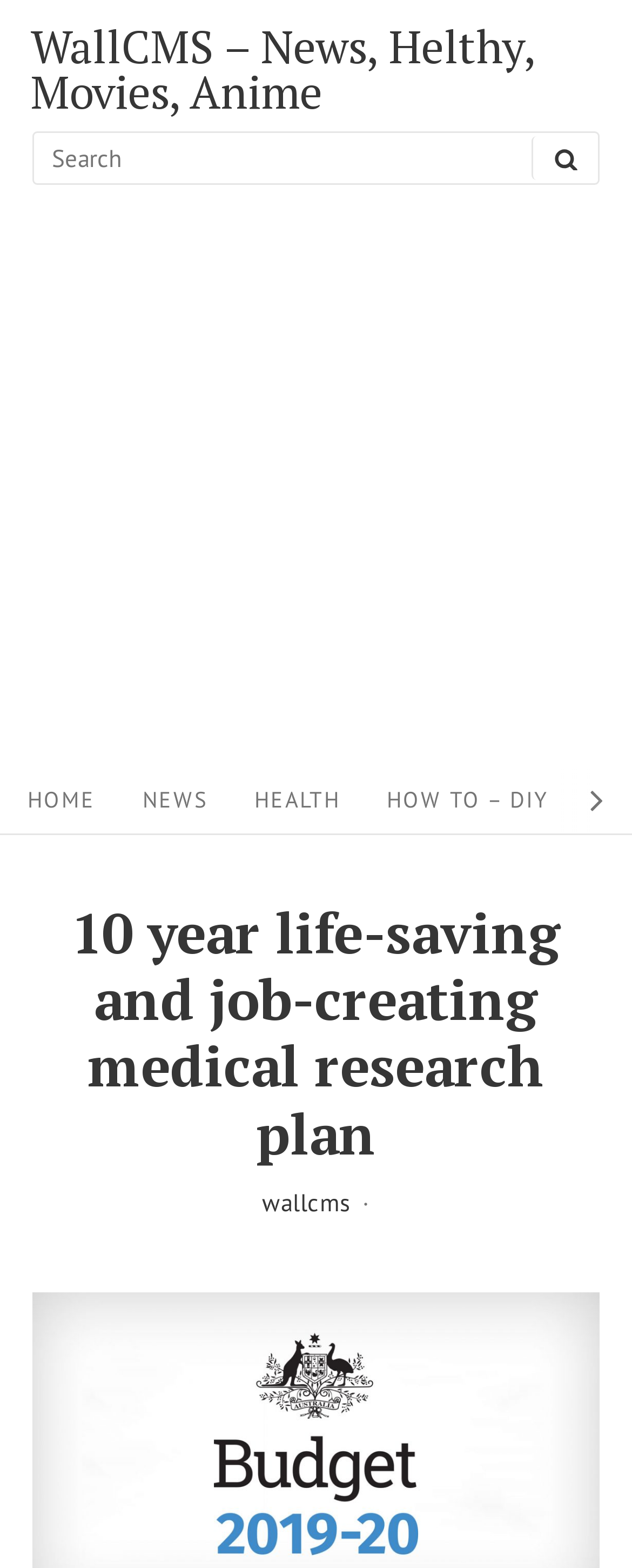Using the element description: "aria-label="Advertisement" name="aswift_1" title="Advertisement"", determine the bounding box coordinates for the specified UI element. The coordinates should be four float numbers between 0 and 1, [left, top, right, bottom].

[0.0, 0.144, 1.0, 0.48]